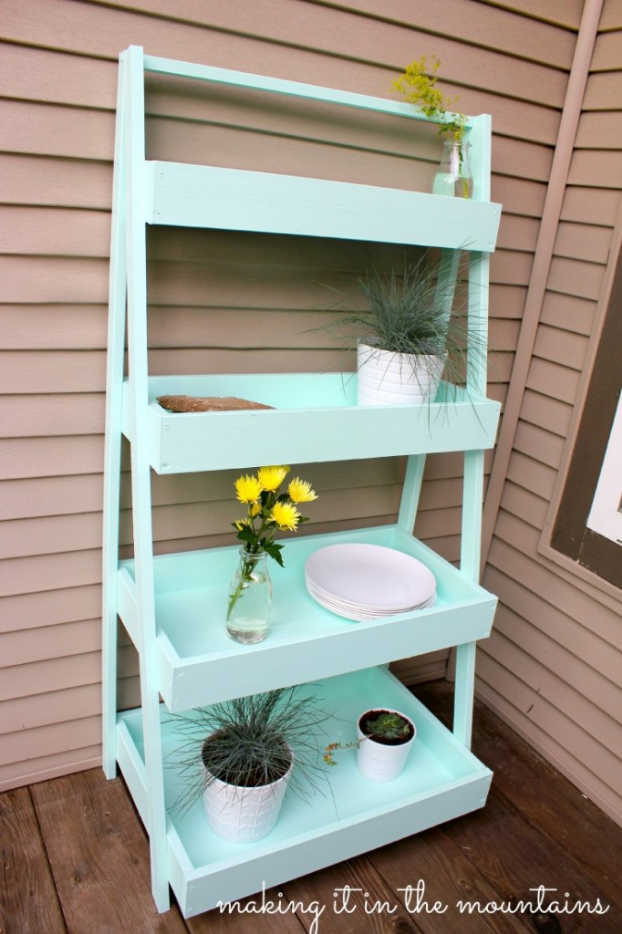What is the material of the backdrop?
Examine the webpage screenshot and provide an in-depth answer to the question.

The caption describes the backdrop as consisting of 'subtly textured wooden siding', which enhances the overall charm of the display and provides a natural and rustic contrast to the mint green ladder shelf.